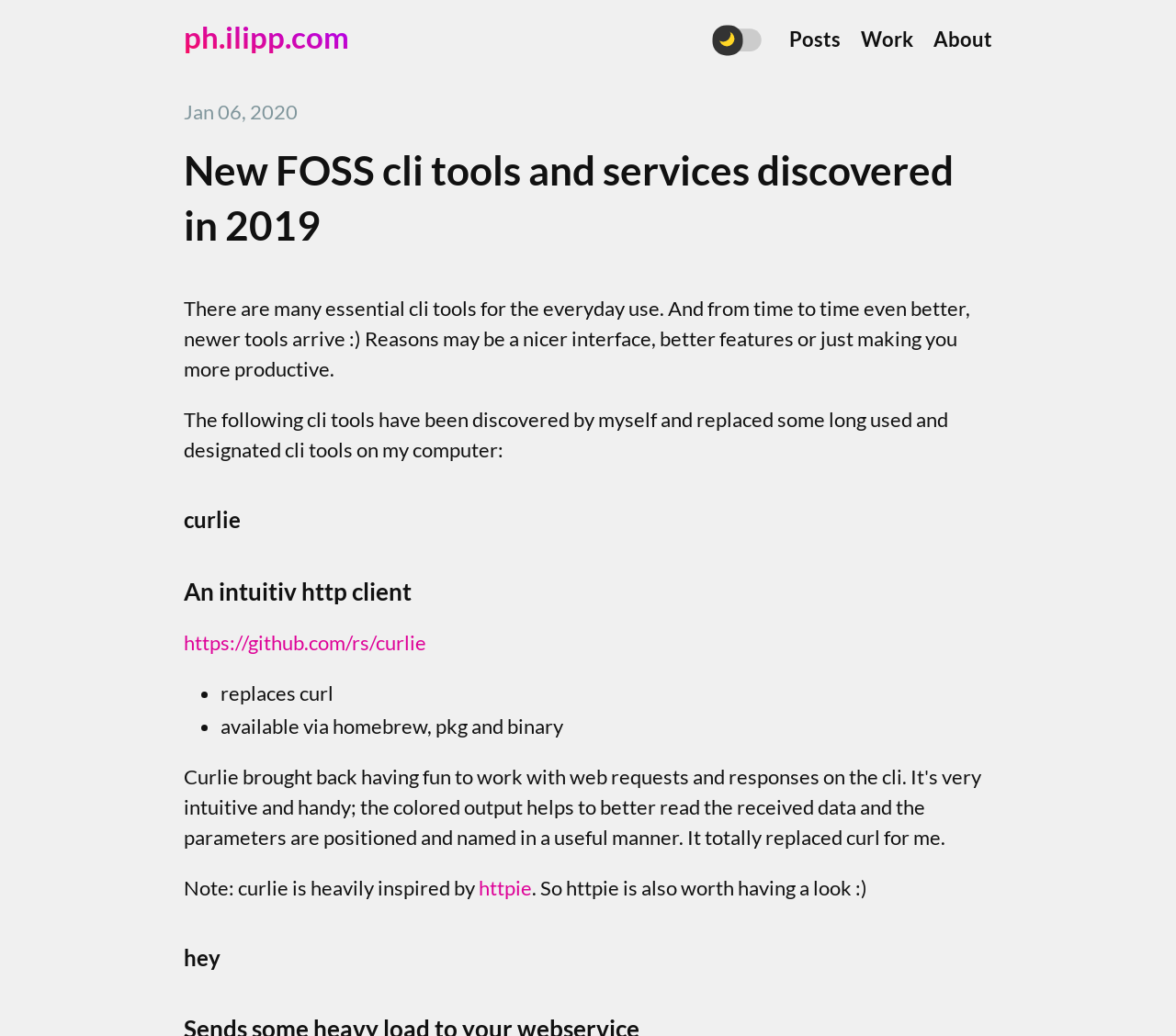What is the date of the post?
Please use the image to provide an in-depth answer to the question.

The date of the post is Jan 06, 2020, which is mentioned at the top of the webpage in the header section.